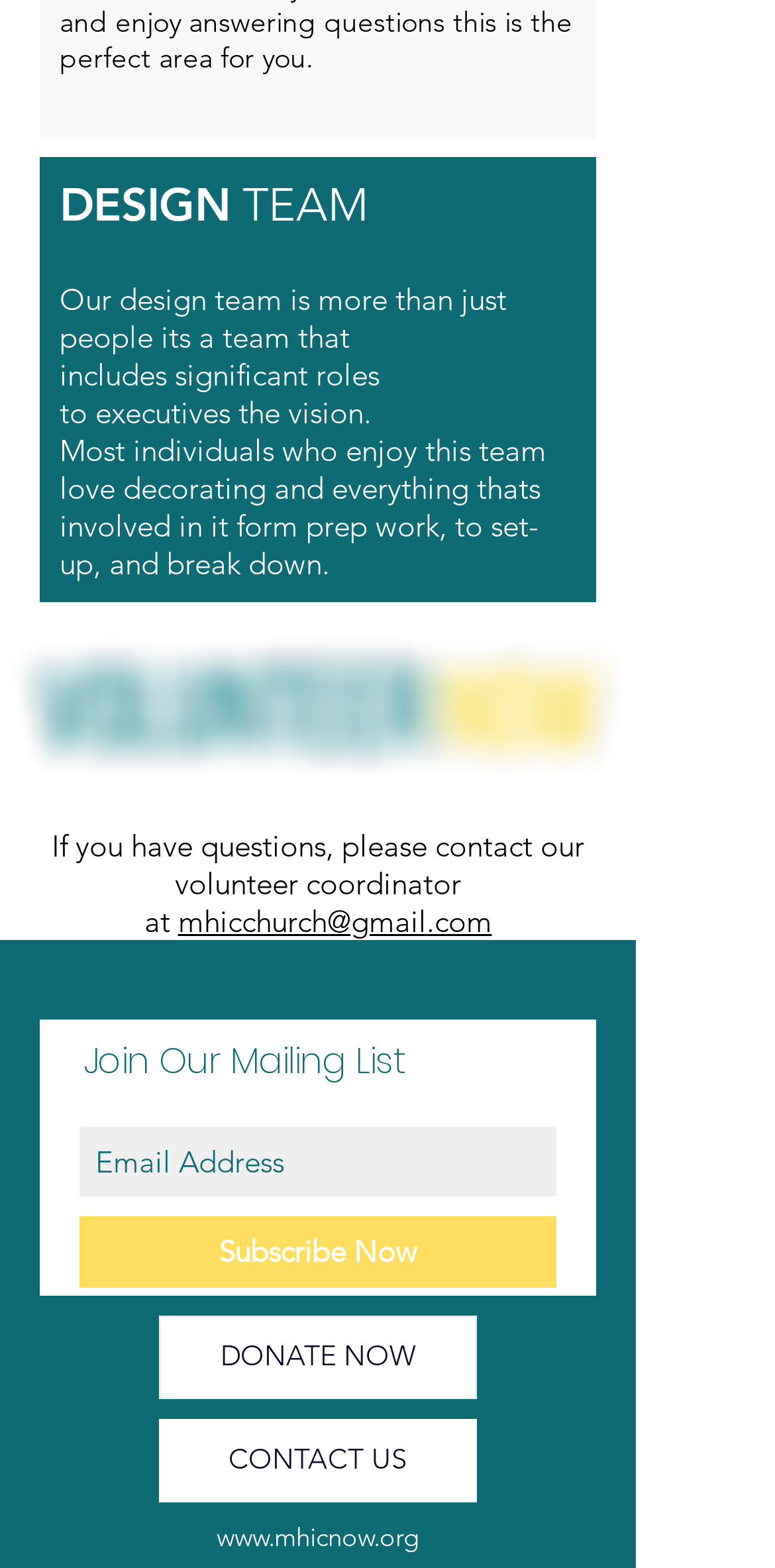What is the organization's website?
Give a single word or phrase answer based on the content of the image.

www.mhicnow.org